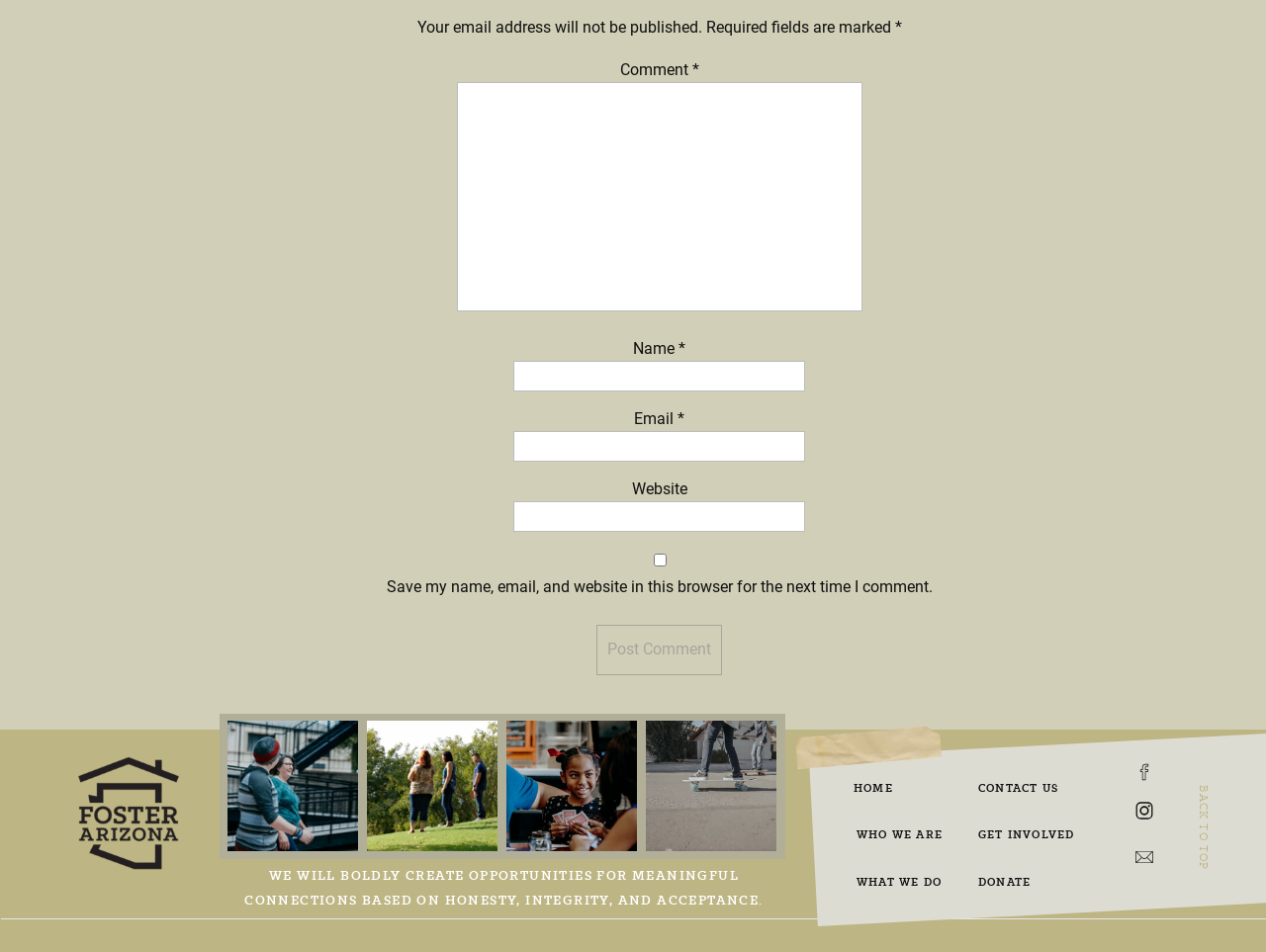Can you give a comprehensive explanation to the question given the content of the image?
How many links are there in the bottom section of the webpage?

The bottom section of the webpage contains a series of links, including 'BACK TO TOP', 'DONATE', 'GET INVOLVED', 'CONTACT US', 'WHAT WE DO', 'WHO WE ARE', and 'HOME'. There are 11 links in total in this section.